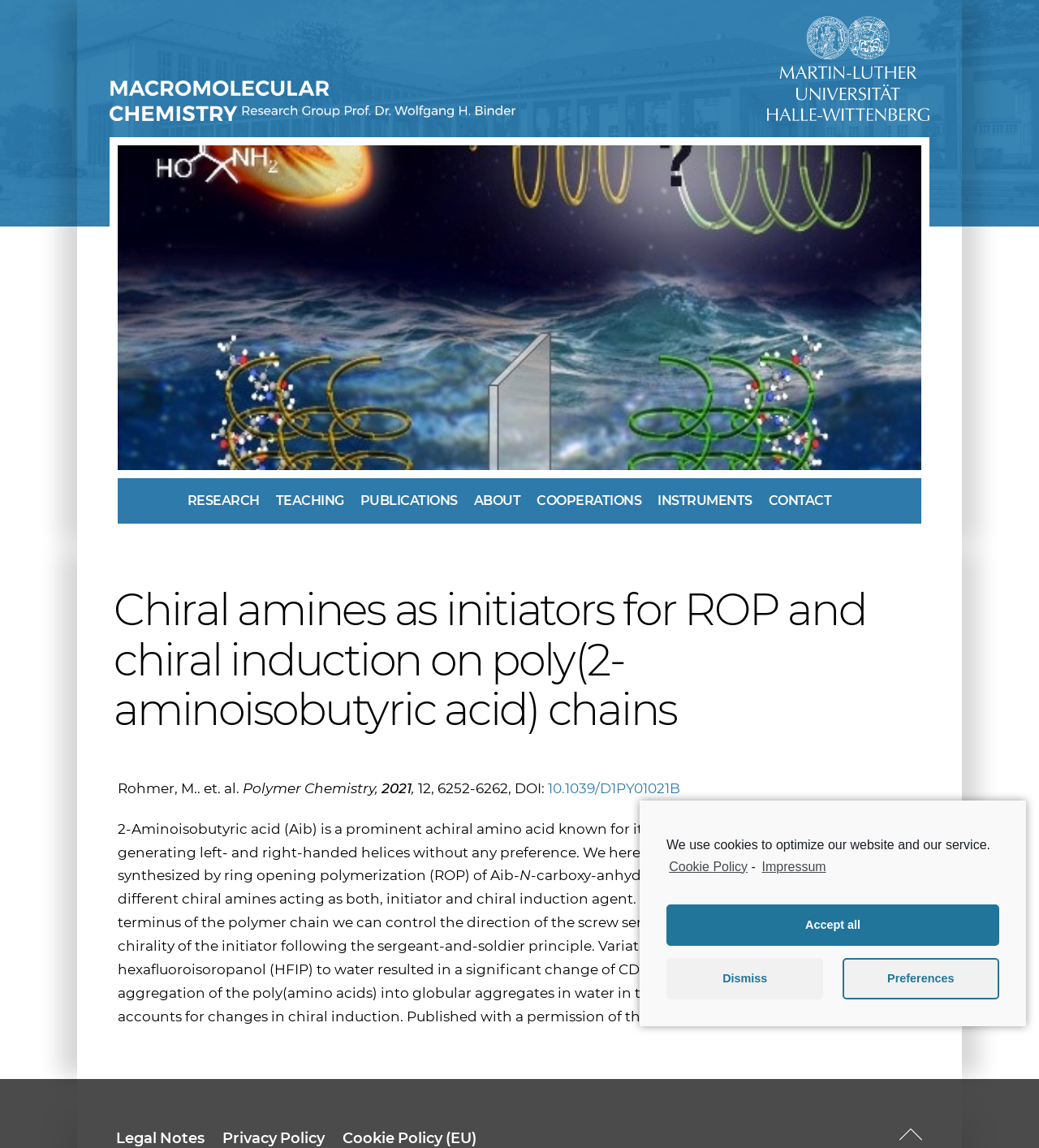Locate the bounding box coordinates of the UI element described by: "parent_node: MACROMOLECULAR CHEMISTRY". The bounding box coordinates should consist of four float numbers between 0 and 1, i.e., [left, top, right, bottom].

[0.105, 0.07, 0.496, 0.105]